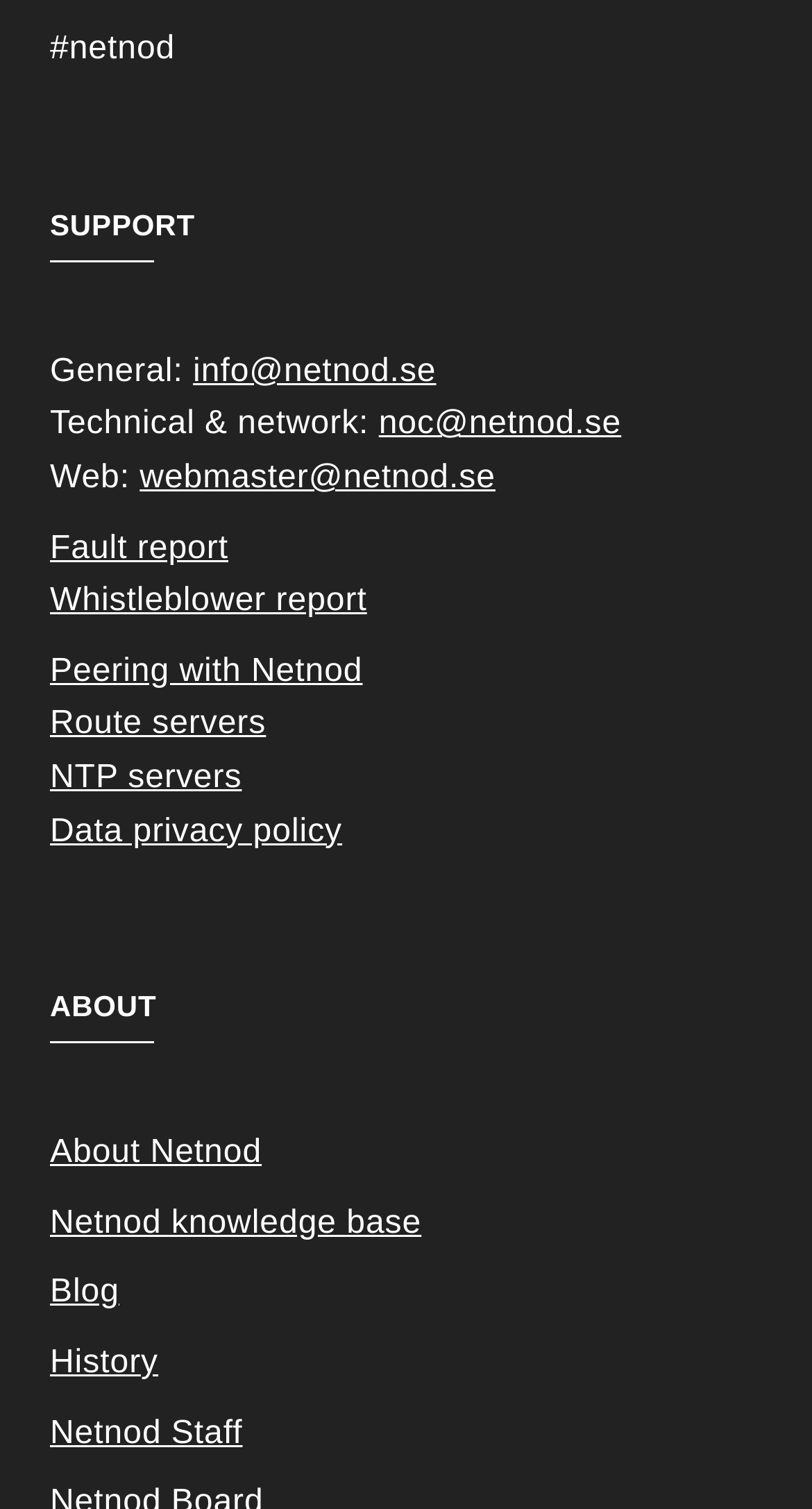Please give a short response to the question using one word or a phrase:
How many types of reports can be submitted?

2